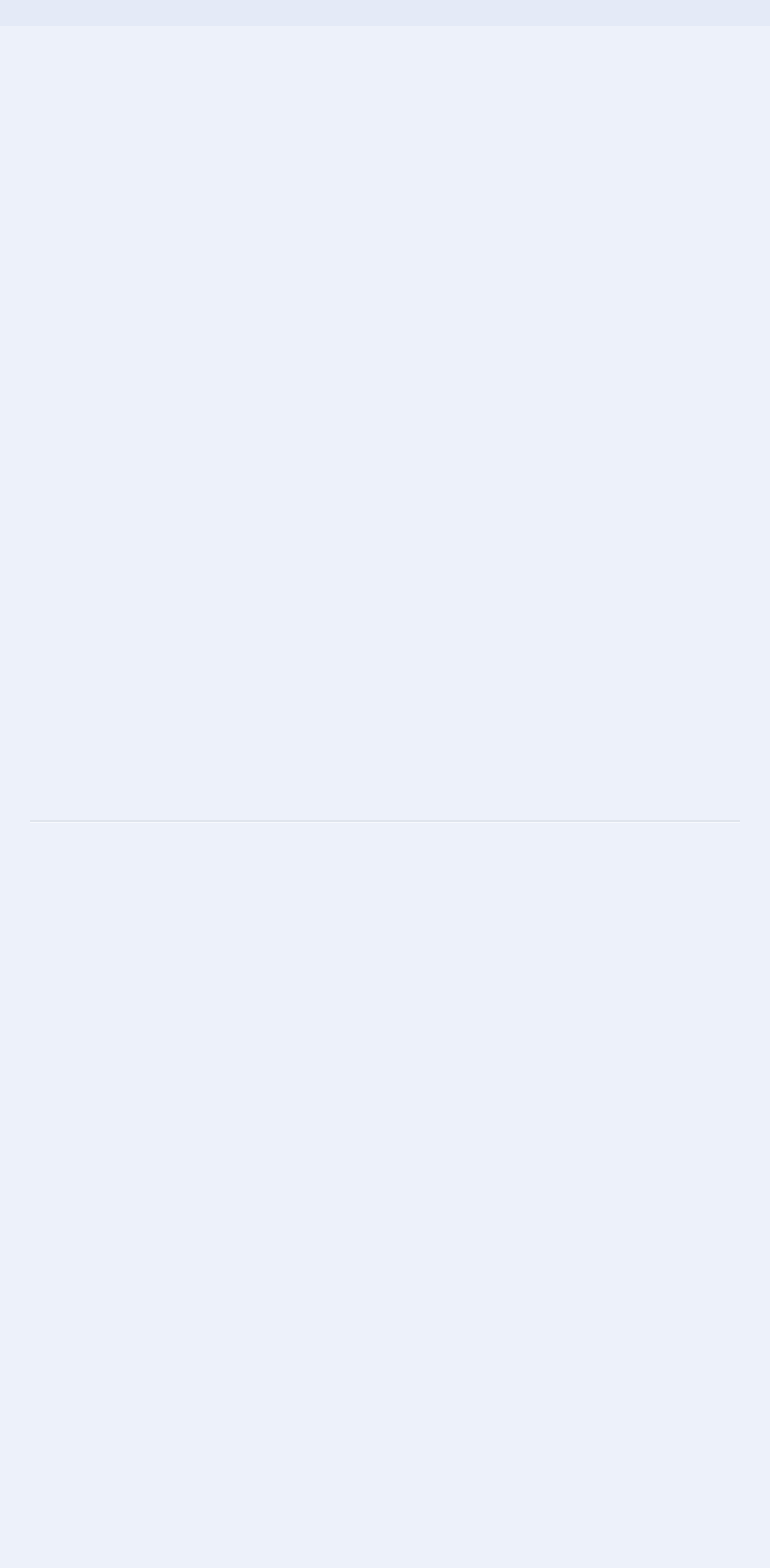Based on the element description Wood Staining, identify the bounding box of the UI element in the given webpage screenshot. The coordinates should be in the format (top-left x, top-left y, bottom-right x, bottom-right y) and must be between 0 and 1.

[0.038, 0.912, 0.962, 0.942]